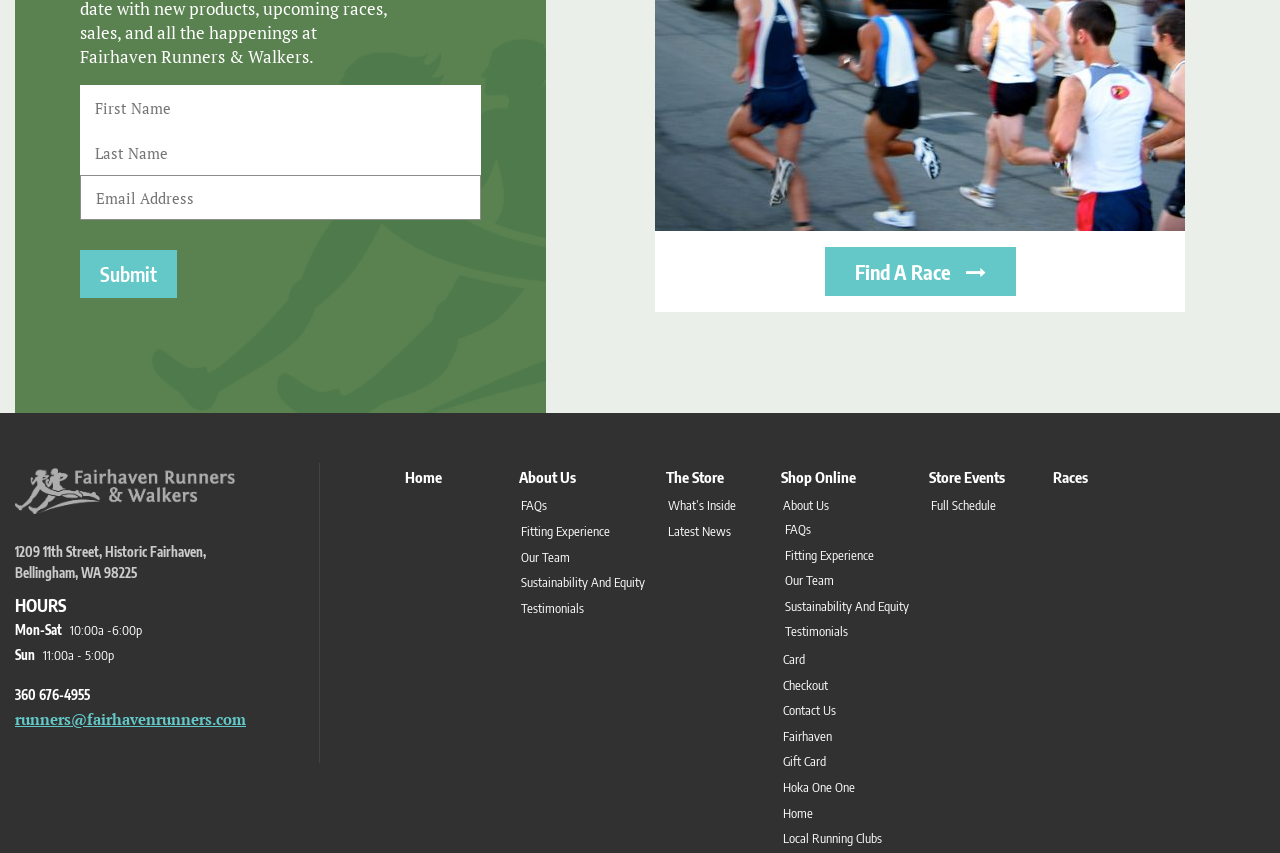What is the purpose of the form on this webpage?
Using the image, give a concise answer in the form of a single word or short phrase.

To submit user information